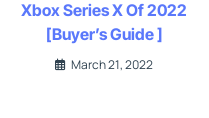Offer an in-depth caption for the image.

This image is linked to a buyer's guide titled "The 5 Best TVs For The Xbox Series X Of 2022." The guide, which was published on March 21, 2022, offers recommendations for television models that are particularly suitable for gaming on the Xbox Series X, emphasizing features such as display quality, refresh rates, and compatibility with gaming consoles. The text is presented in a clear, visually engaging manner, designed to attract gamers looking for the best viewing experience for their gaming setup.